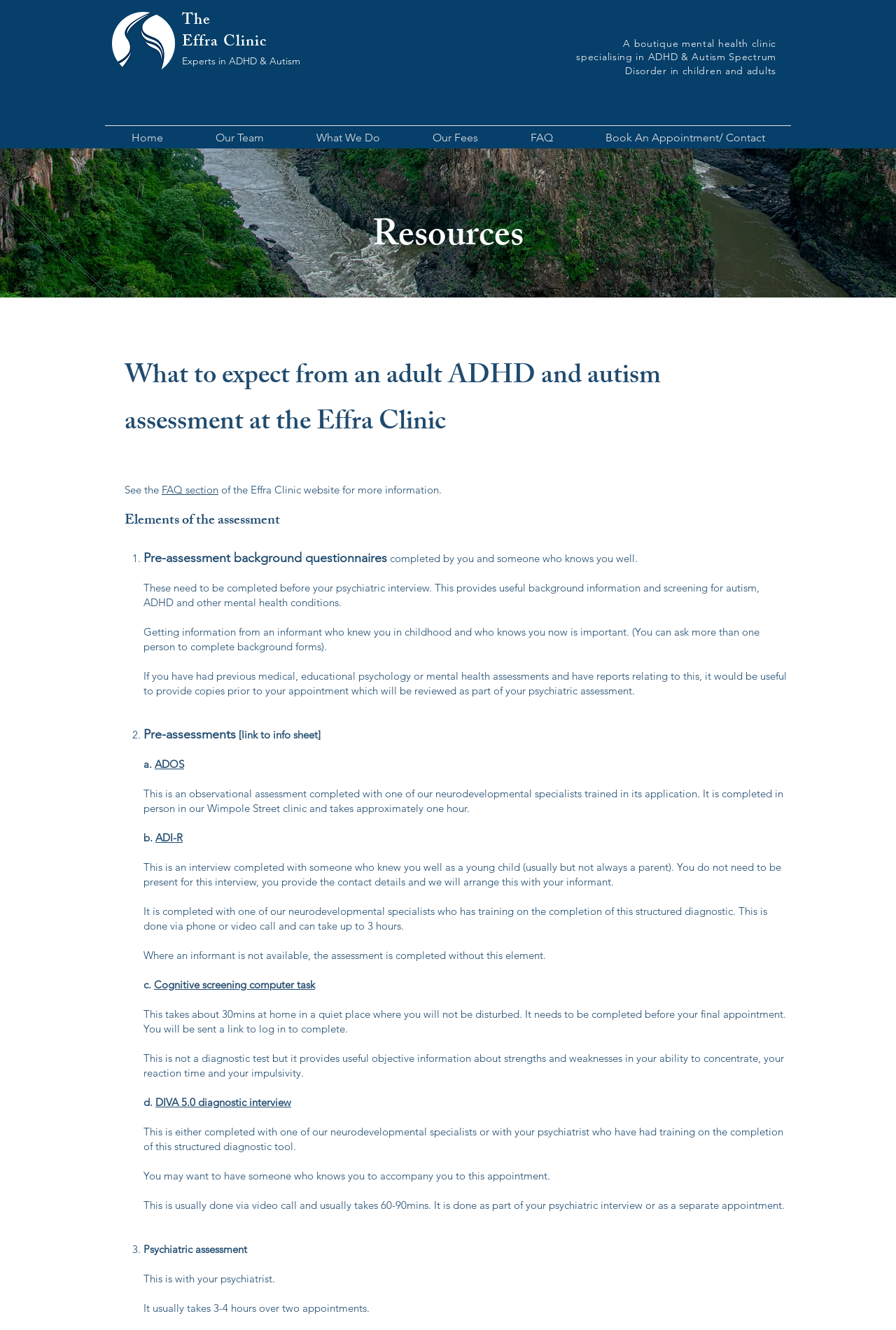Please locate the bounding box coordinates of the region I need to click to follow this instruction: "Click the 'ADOS' link".

[0.173, 0.569, 0.205, 0.579]